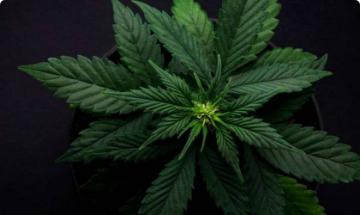Where is the cannabis plant positioned?
Please interpret the details in the image and answer the question thoroughly.

The image shows the cannabis plant positioned in a dark setting, which enhances the vividness of the plant, making it the focal point of the image, and allowing its healthy appearance to stand out.